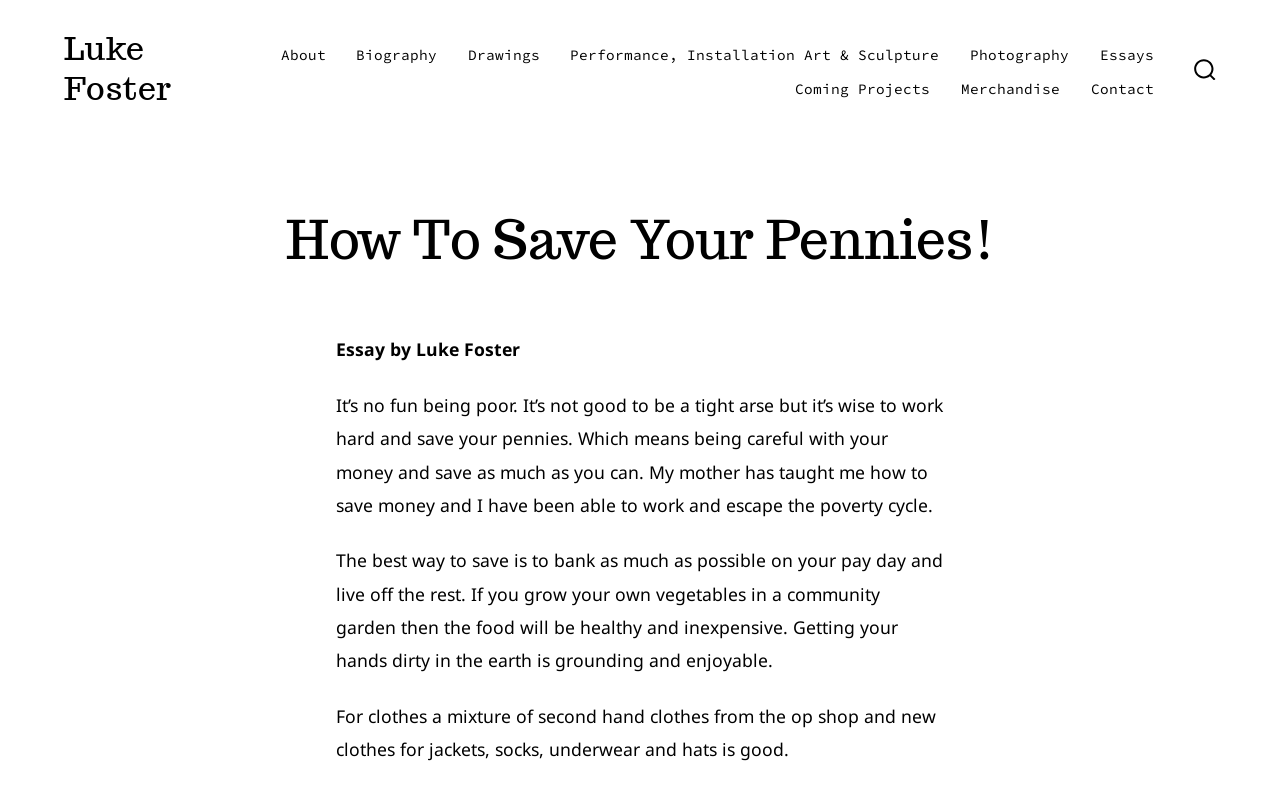What is the recommended way to save money?
Look at the image and respond with a single word or a short phrase.

Banking as much as possible on payday